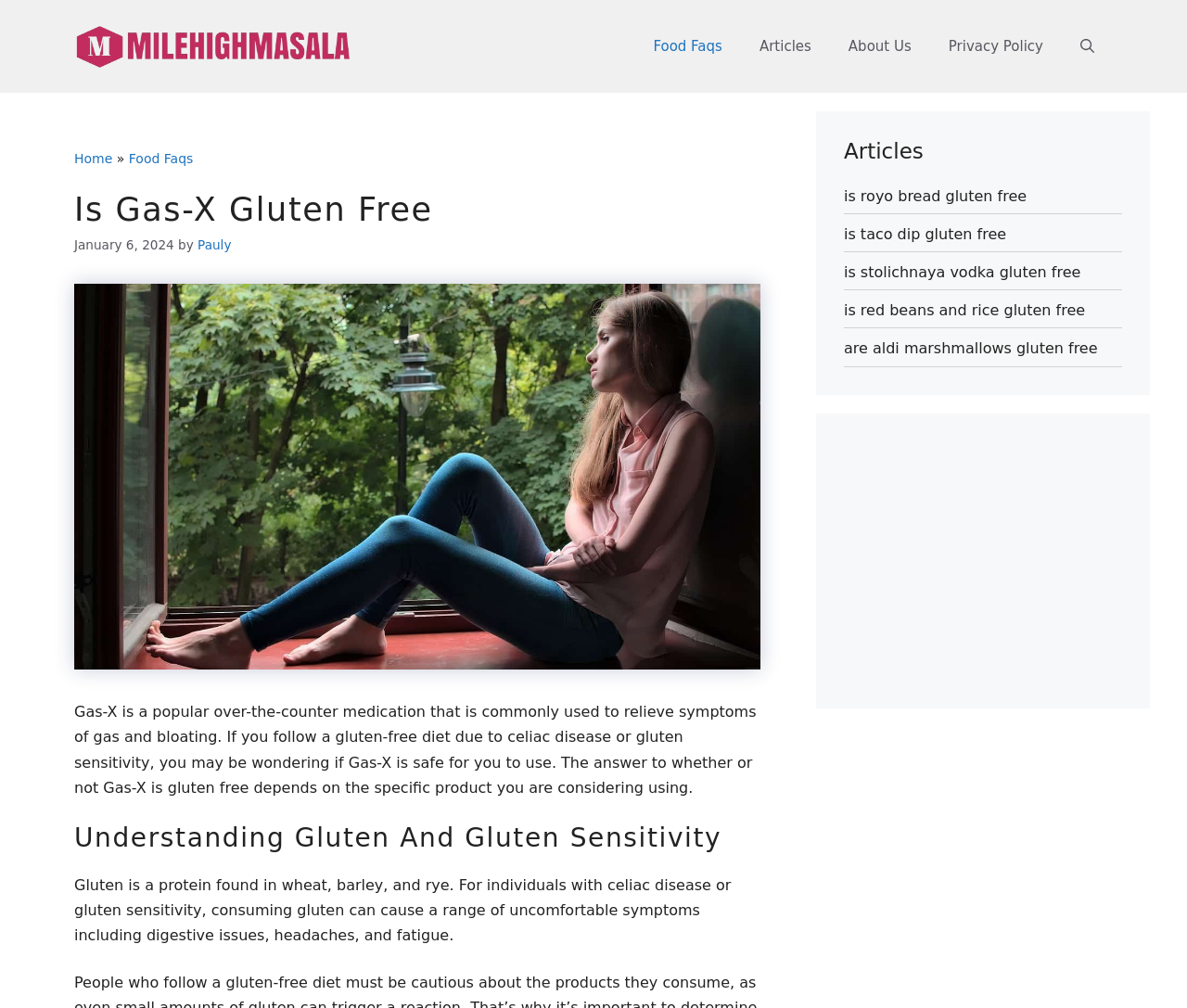Determine the webpage's heading and output its text content.

Is Gas-X Gluten Free